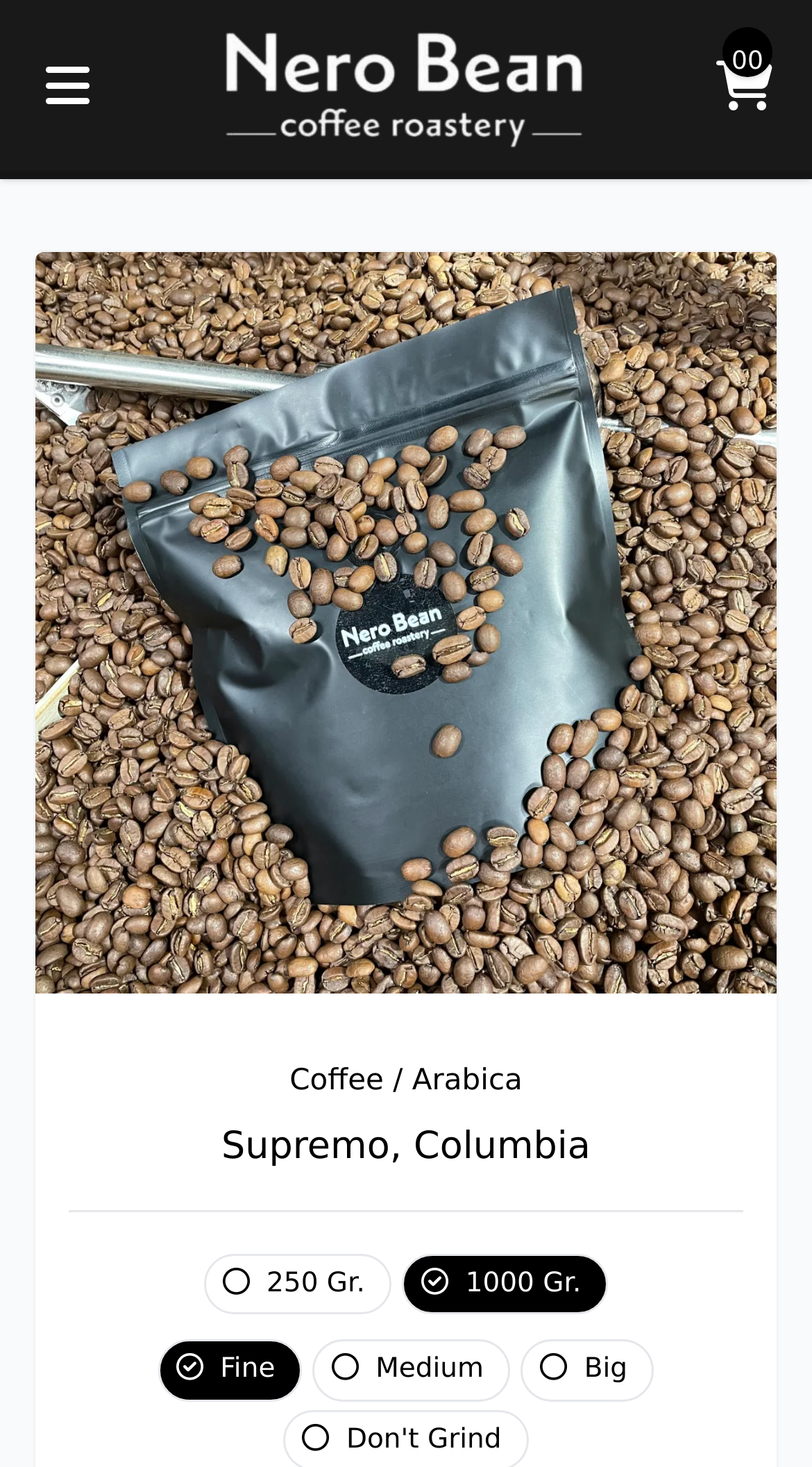Create a detailed narrative of the webpage’s visual and textual elements.

The webpage is about Supremo coffee beans from Columbia. At the top left, there is a link to "nerobean.am" accompanied by a small image. On the top right, there is another link with an icon. Below these links, a large image of Supremo coffee beans from Columbia takes center stage. 

Above the image, there is a header section with the title "Coffee / Arabica - Supremo, Columbia" in three parts: "Coffee", "/", and "Arabica". The main title "Supremo, Columbia" is displayed prominently below the header section.

Underneath the image, there are four options for coffee bean quantities and grind sizes. The options are arranged horizontally and include "250 Gr.", "1000 Gr.", "Fine", "Medium", and "Big". These options are likely for customers to select their preferred coffee bean quantity and grind size.

Overall, the webpage is focused on showcasing the Supremo coffee beans from Columbia and providing customers with options to customize their purchase.